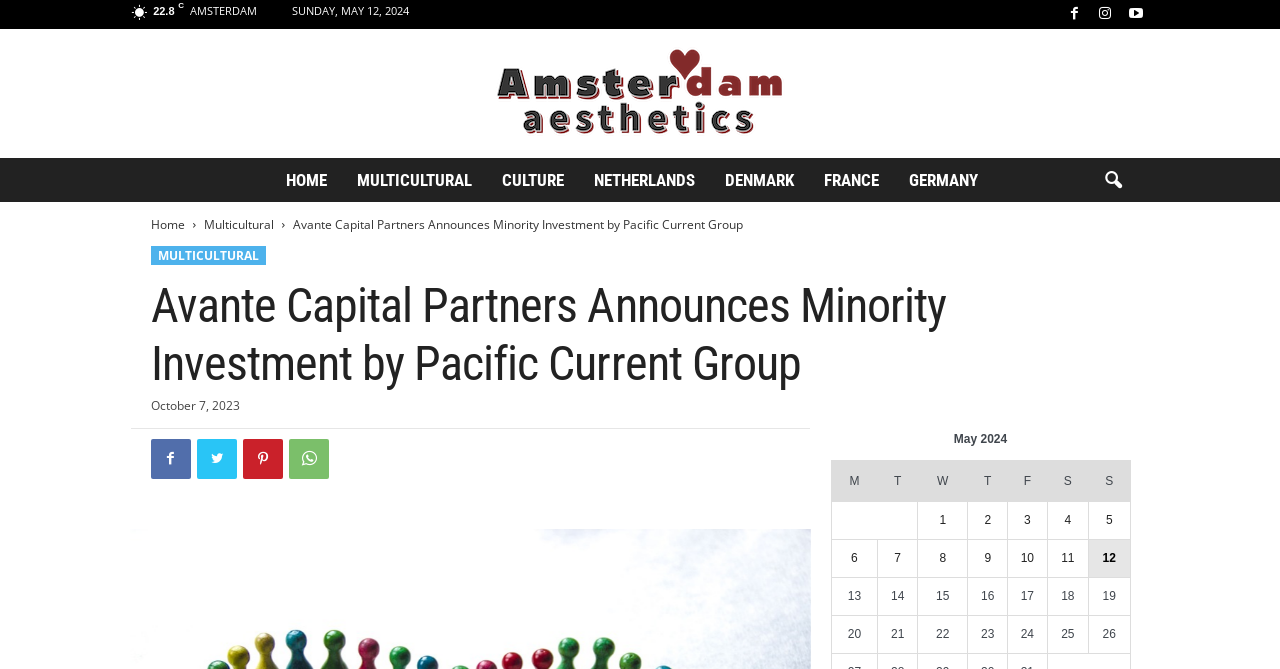Extract the primary header of the webpage and generate its text.

Avante Capital Partners Announces Minority Investment by Pacific Current Group